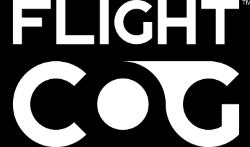What industry is Flight Cognition, Ltd. associated with?
Using the picture, provide a one-word or short phrase answer.

Aviation